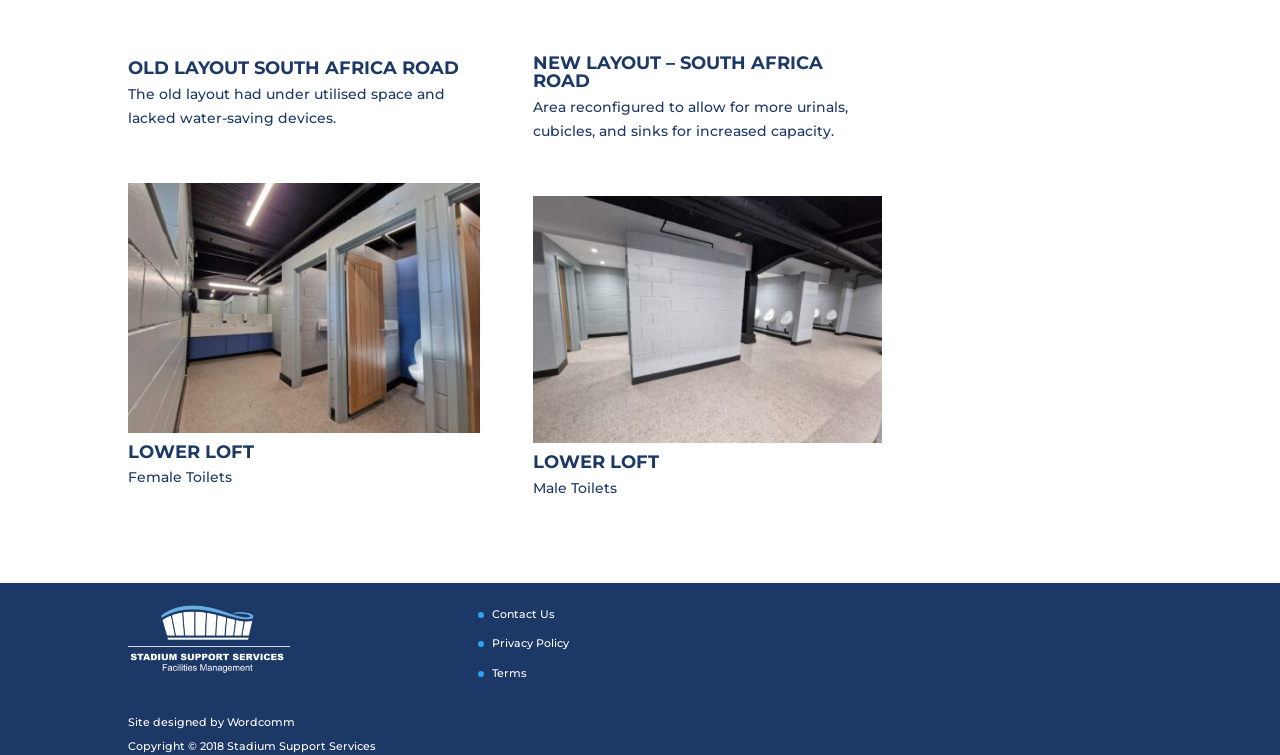What is located in the Lower Loft?
Please provide a comprehensive answer to the question based on the webpage screenshot.

The location of the Lower Loft is determined by the headings 'LOWER LOFT' which appear twice on the webpage, and the corresponding StaticTexts 'Female Toilets' and 'Male Toilets' indicate that the Lower Loft is where the toilets are located.